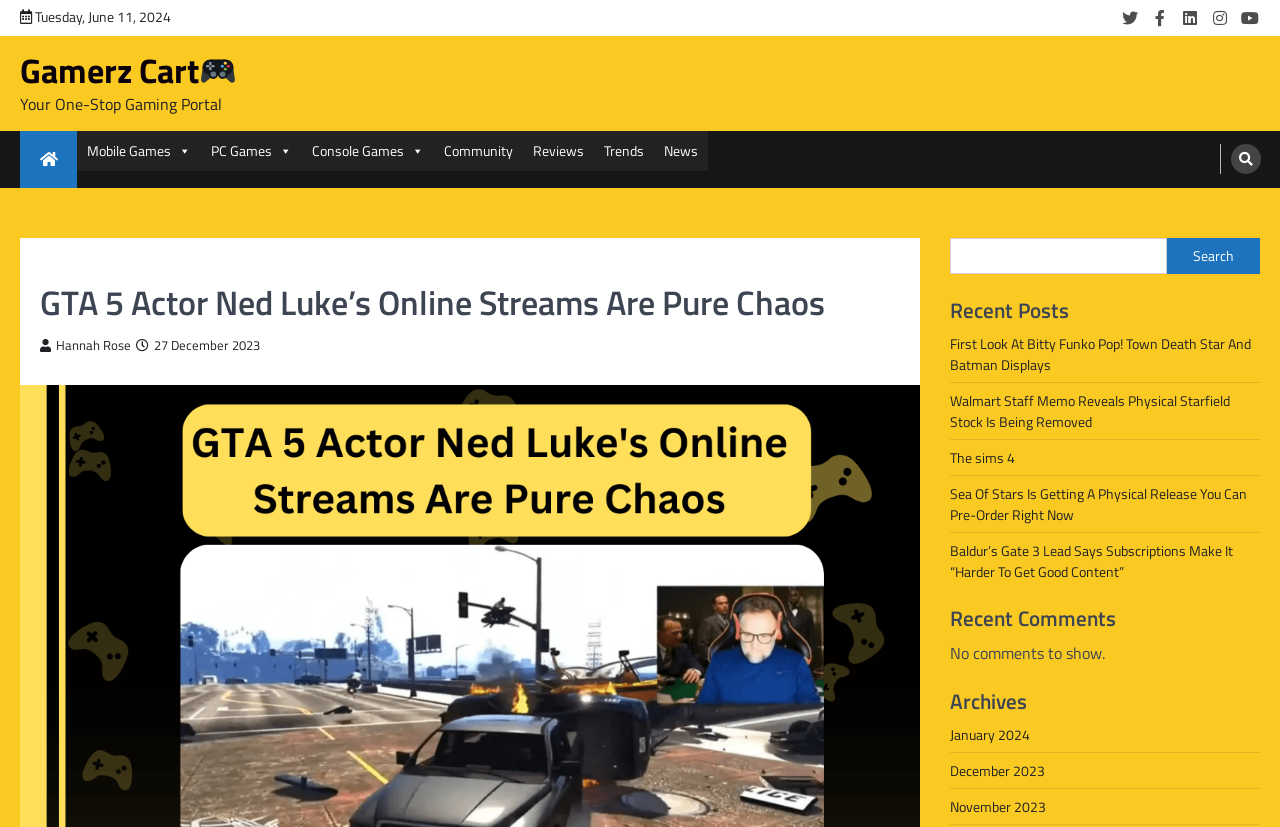Please determine the bounding box coordinates of the element to click in order to execute the following instruction: "Search for a game". The coordinates should be four float numbers between 0 and 1, specified as [left, top, right, bottom].

[0.742, 0.287, 0.984, 0.331]